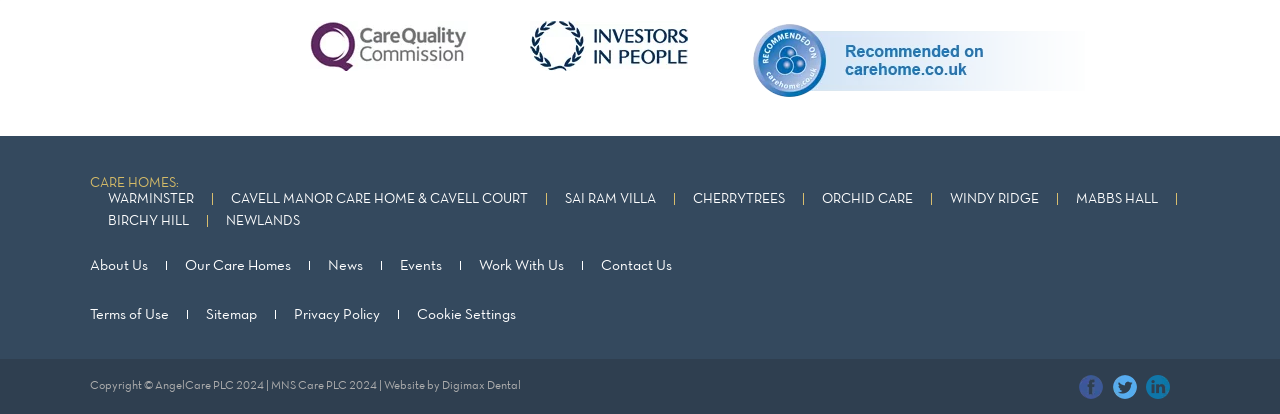How many care homes are listed on this webpage?
Please answer the question with a single word or phrase, referencing the image.

9